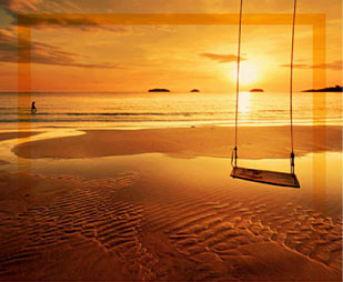What is the figure in the distance doing?
Answer with a single word or short phrase according to what you see in the image.

Walking